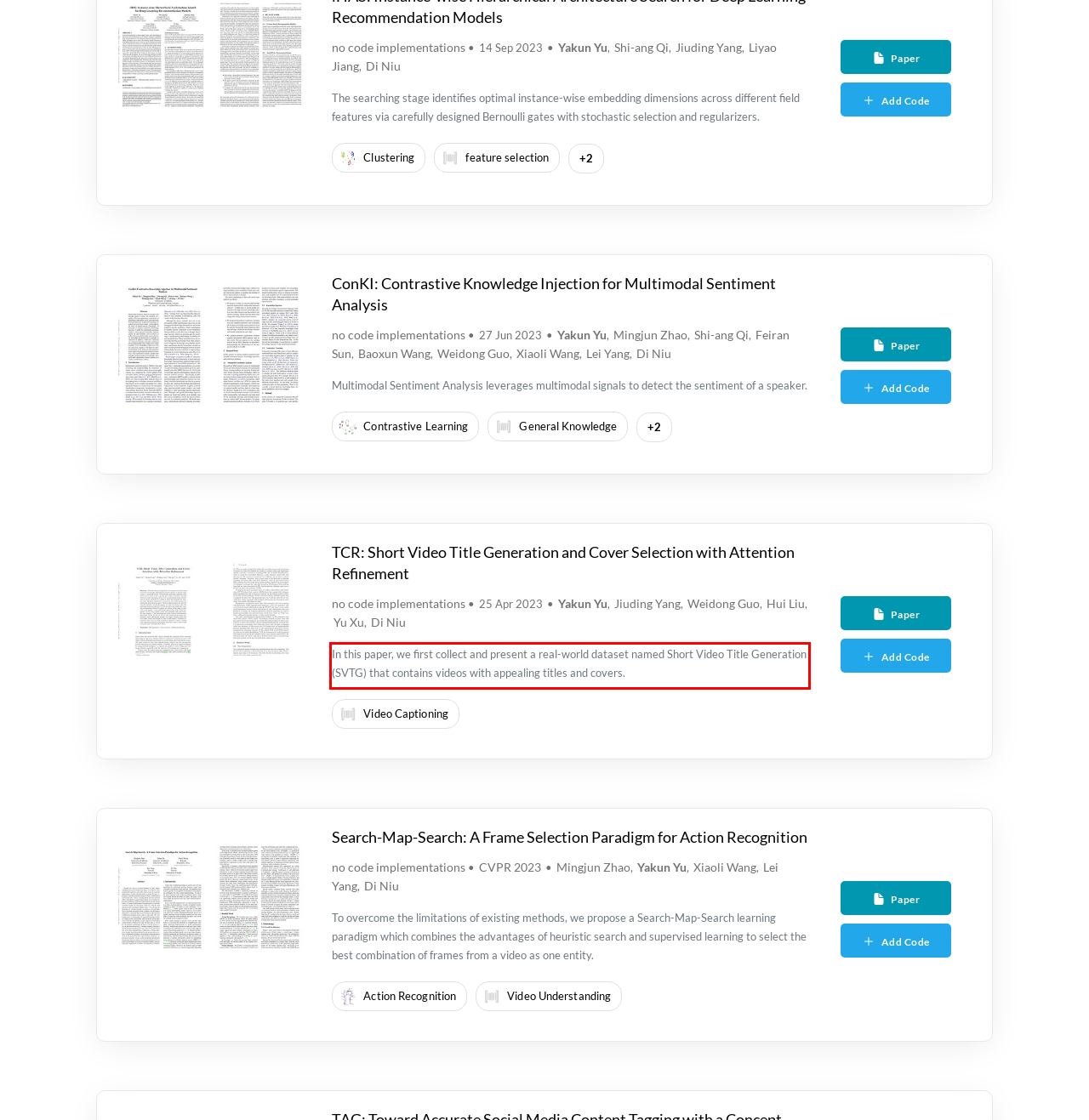In the screenshot of the webpage, find the red bounding box and perform OCR to obtain the text content restricted within this red bounding box.

In this paper, we first collect and present a real-world dataset named Short Video Title Generation (SVTG) that contains videos with appealing titles and covers.